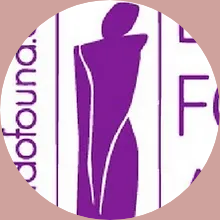Describe every important feature and element in the image comprehensively.

The image features a stylized, abstract figure design in a striking purple color, symbolizing health and wellness. This figure is surrounded by the text referencing a foundation, emphasizing its commitment to women's health issues. The overall design exudes a modern and professional aesthetic, aligning with the themes of medical advocacy and education for conditions such as endometriosis. This imagery likely represents an organization dedicated to supporting patients, providing information, and raising awareness about women's health topics.